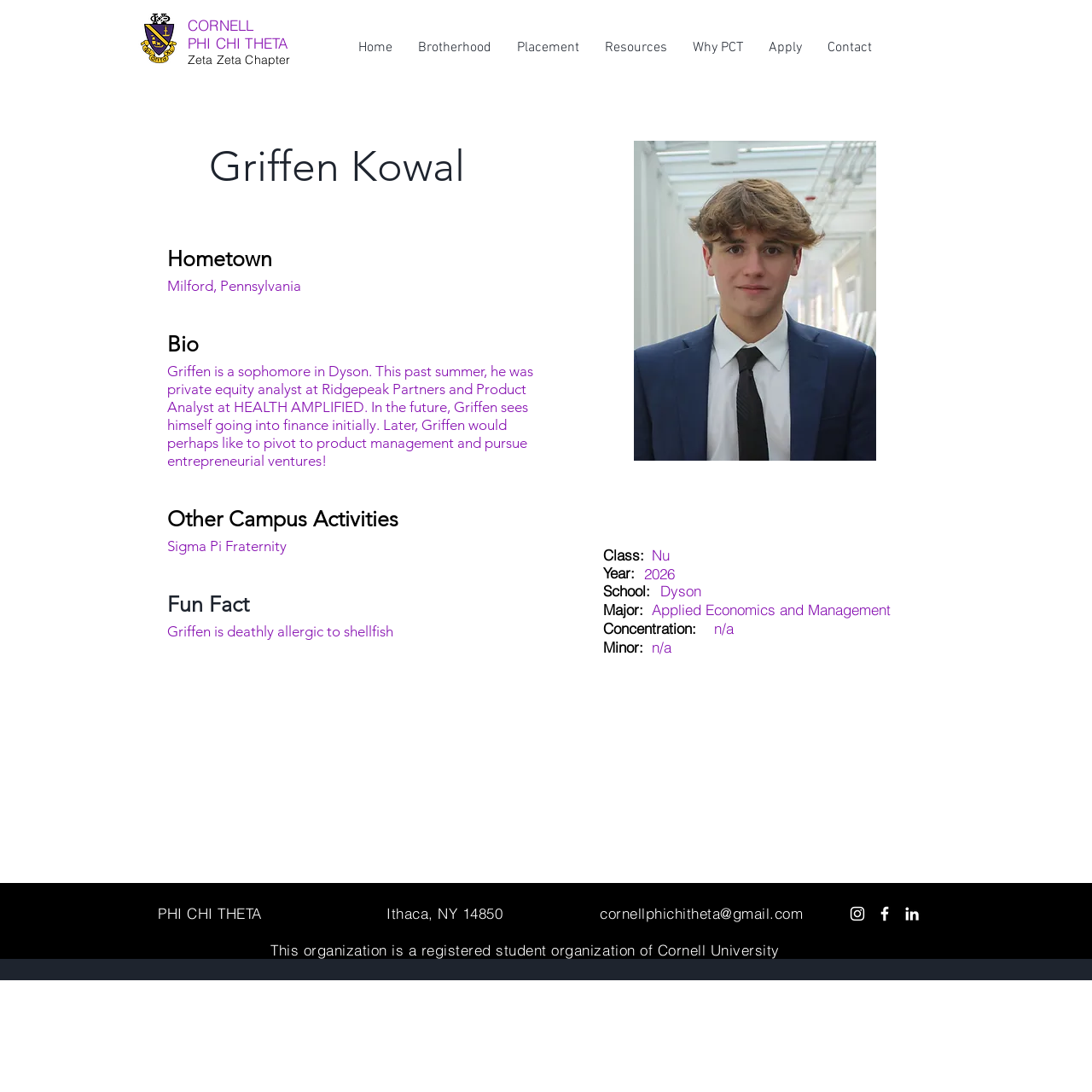What is the name of the fraternity Griffen Kowal is a part of?
Refer to the image and give a detailed answer to the query.

I found this information by looking at the heading 'Other Campus Activities' and the corresponding text 'Sigma Pi Fraternity' on the webpage.